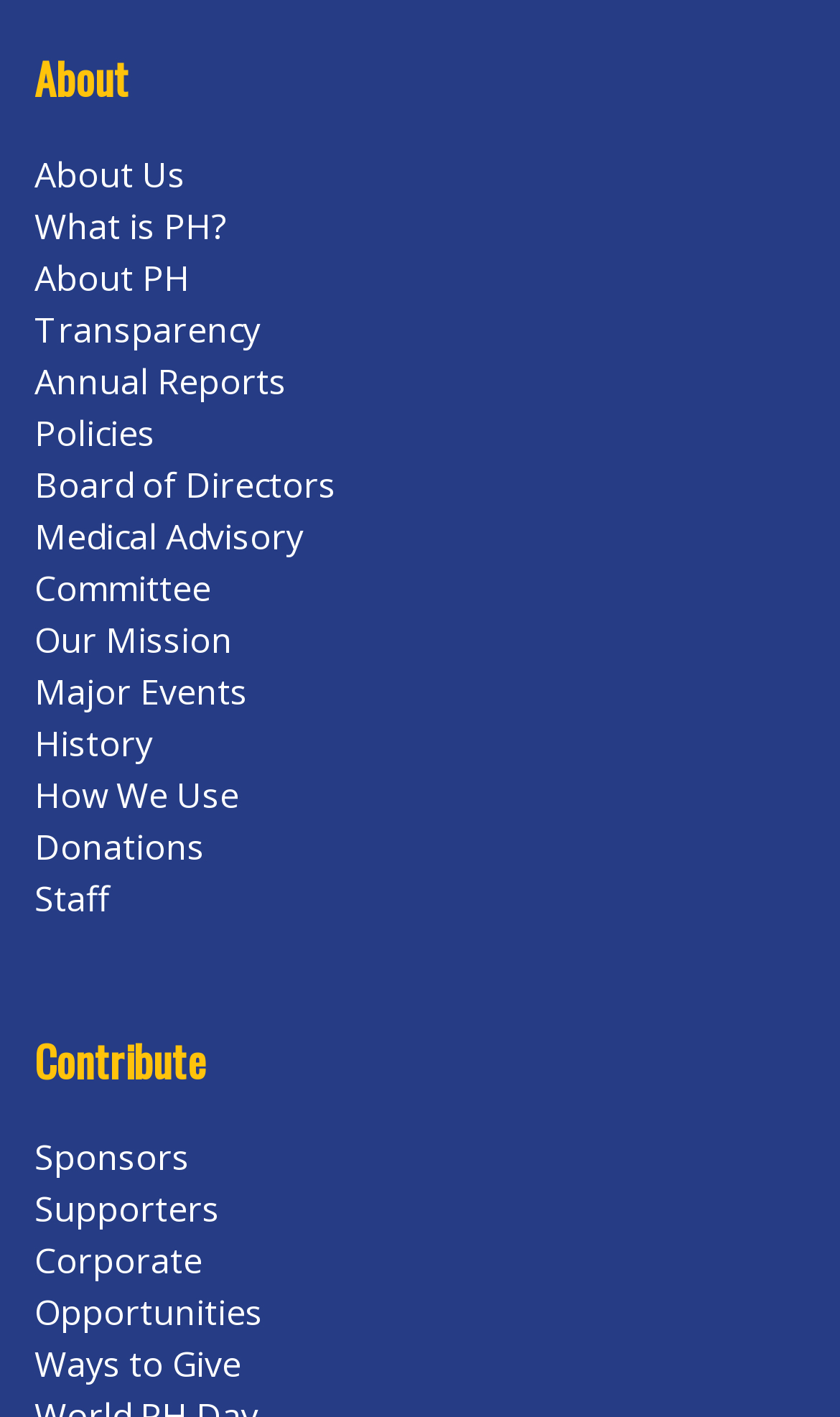Bounding box coordinates are specified in the format (top-left x, top-left y, bottom-right x, bottom-right y). All values are floating point numbers bounded between 0 and 1. Please provide the bounding box coordinate of the region this sentence describes: How We Use Donations

[0.041, 0.545, 0.285, 0.615]